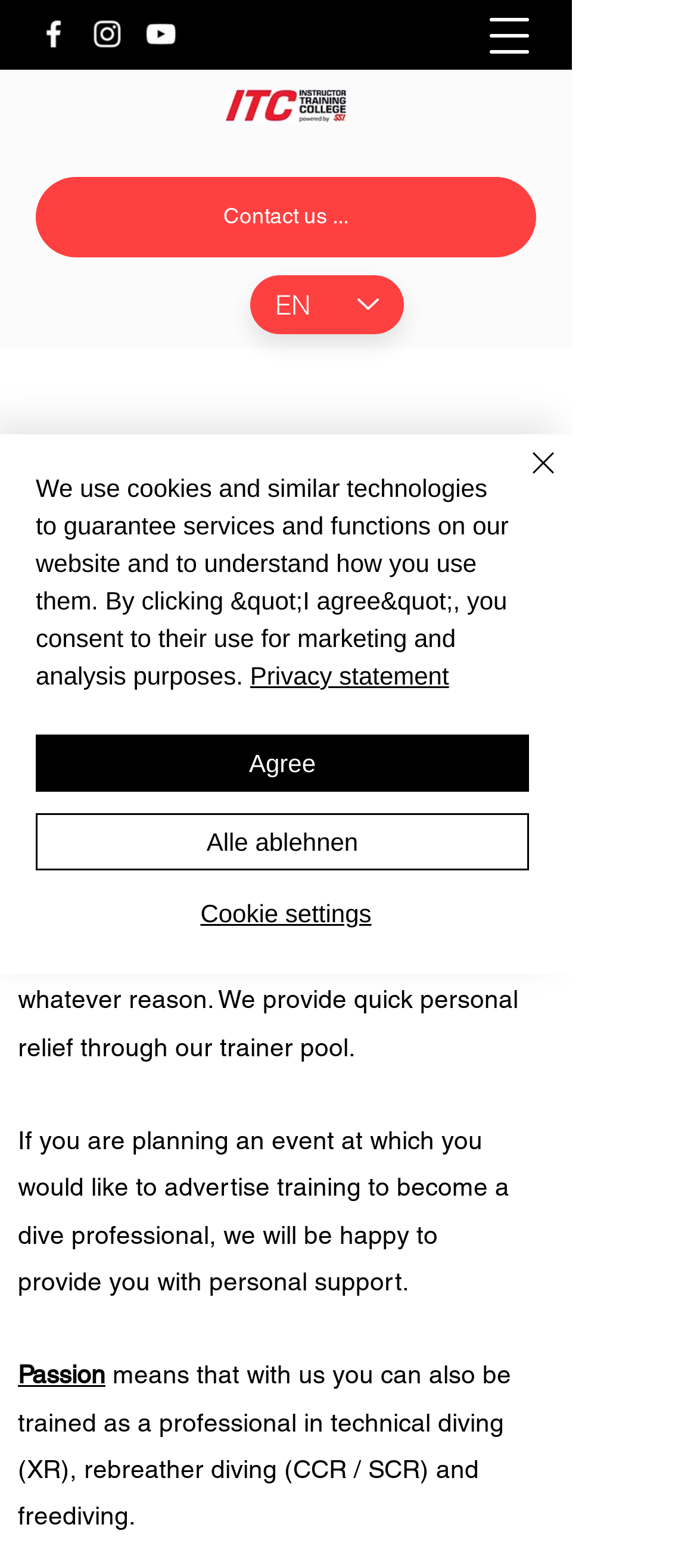Use a single word or phrase to answer the question:
What is the purpose of the college's support?

To provide personal support for event planning